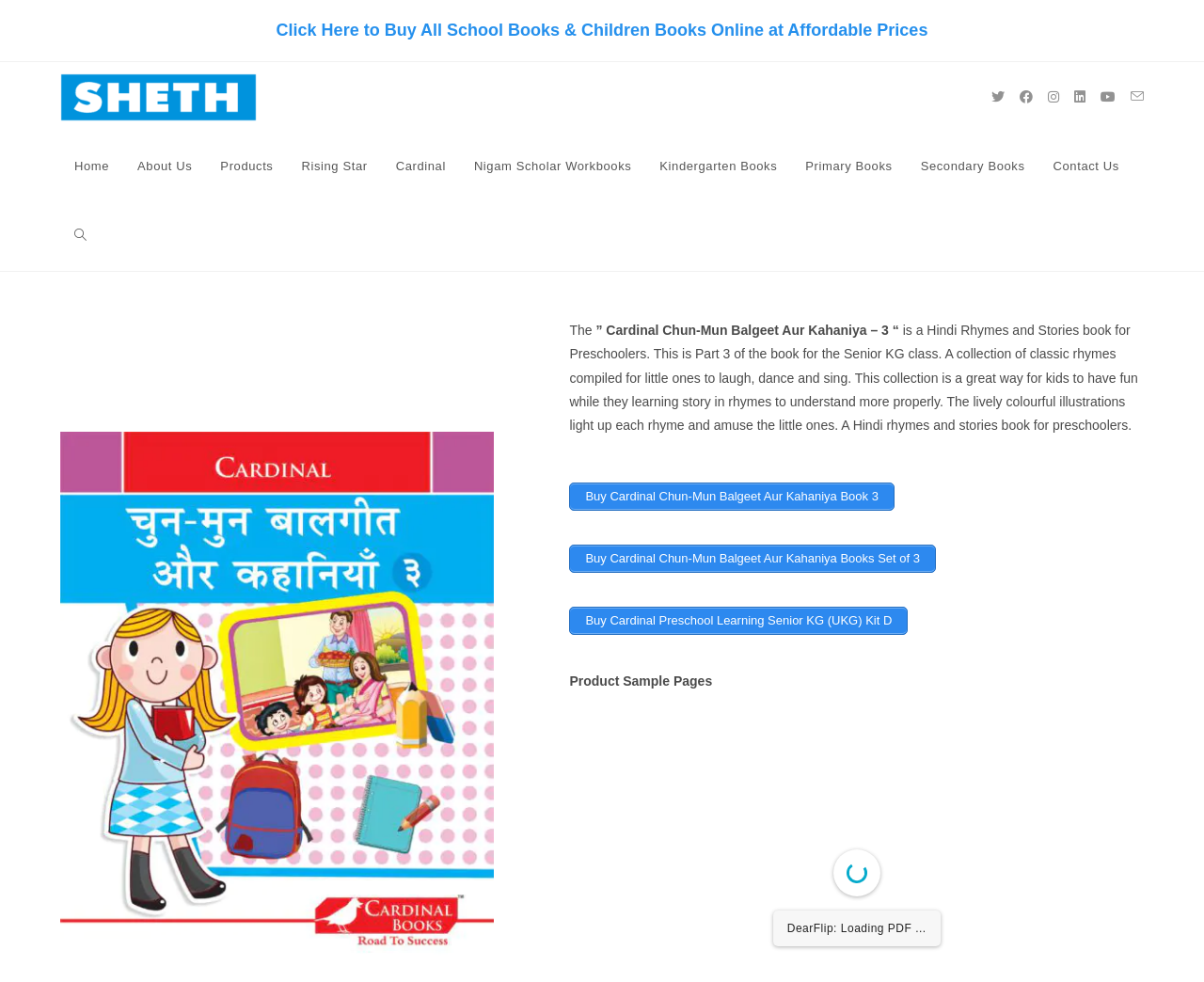Determine the bounding box coordinates for the region that must be clicked to execute the following instruction: "Click to buy all school books and children books online".

[0.229, 0.021, 0.771, 0.04]